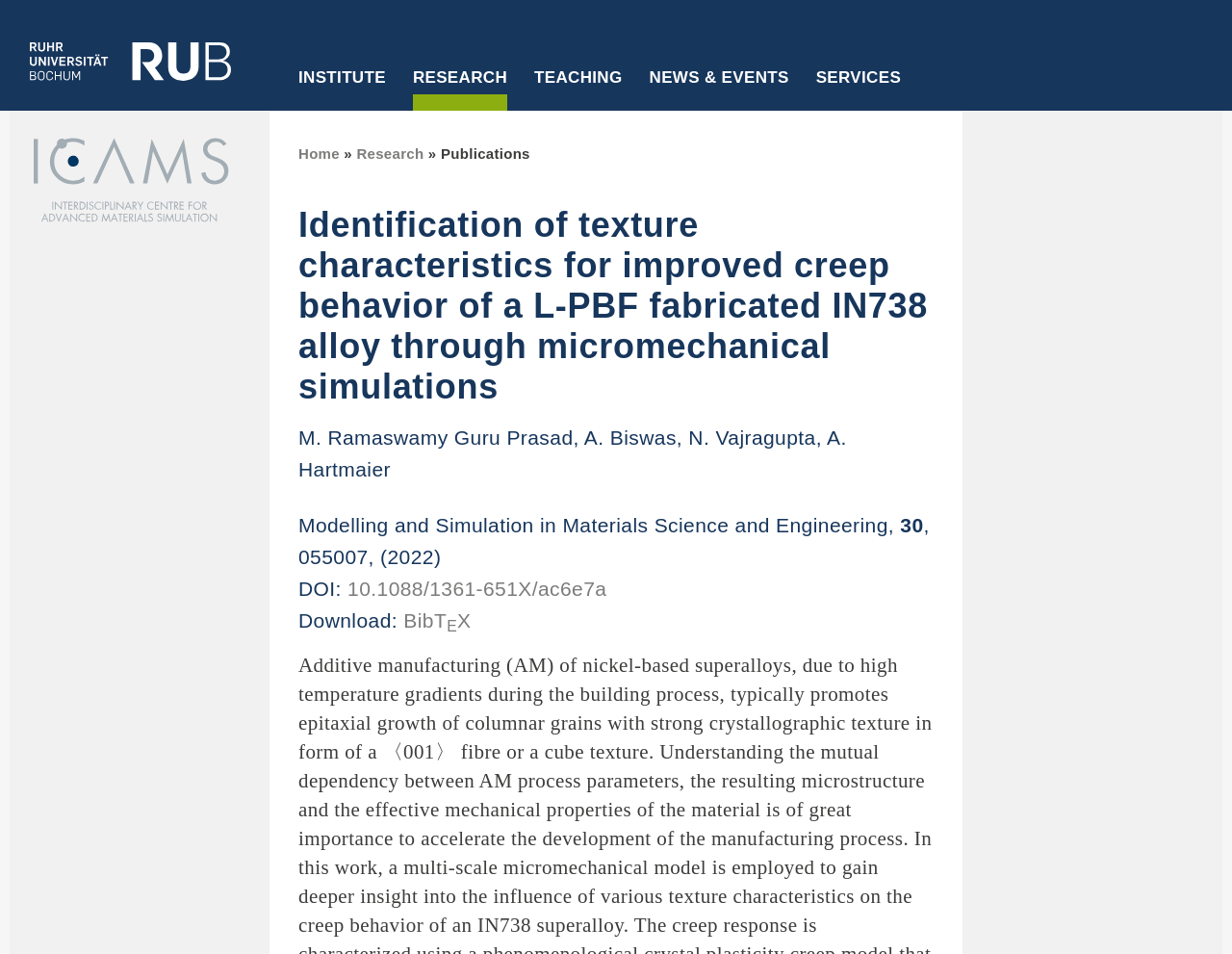What is the name of the institute?
Observe the image and answer the question with a one-word or short phrase response.

ICAMS